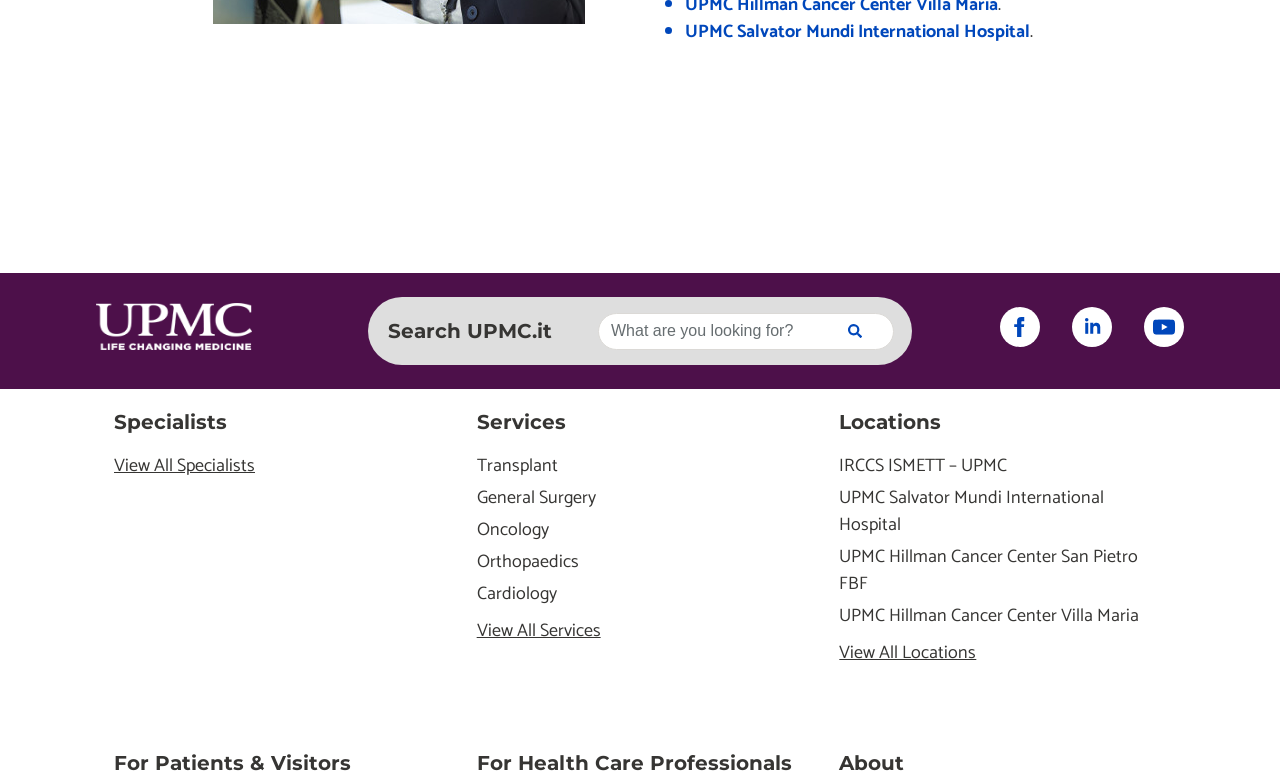Based on the element description "View All Specialists", predict the bounding box coordinates of the UI element.

[0.089, 0.586, 0.344, 0.621]